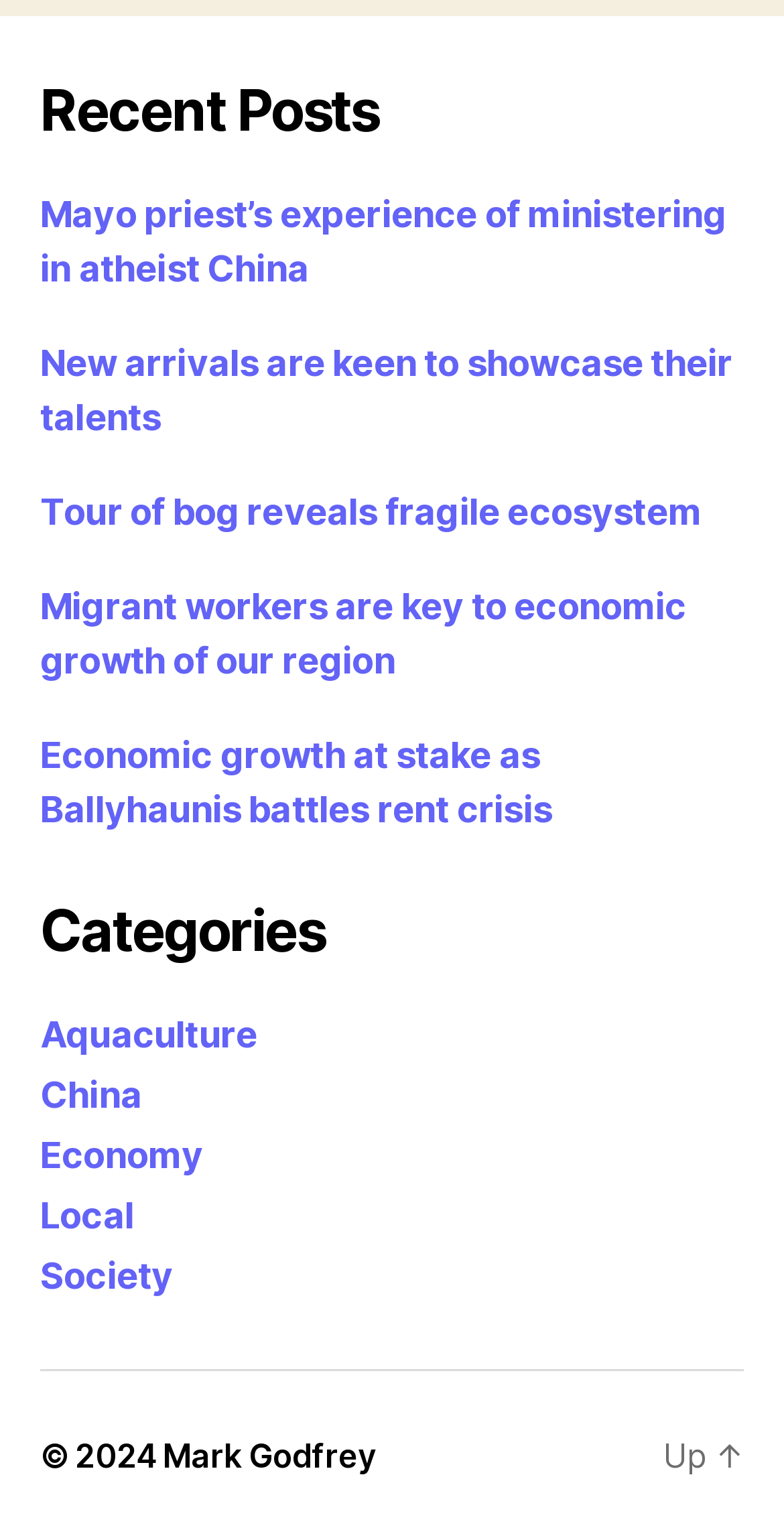How many categories are listed on the page?
Analyze the image and provide a thorough answer to the question.

I counted the number of links under the navigation section 'Categories' and found 5 categories: 'Aquaculture', 'China', 'Economy', 'Local', and 'Society'.